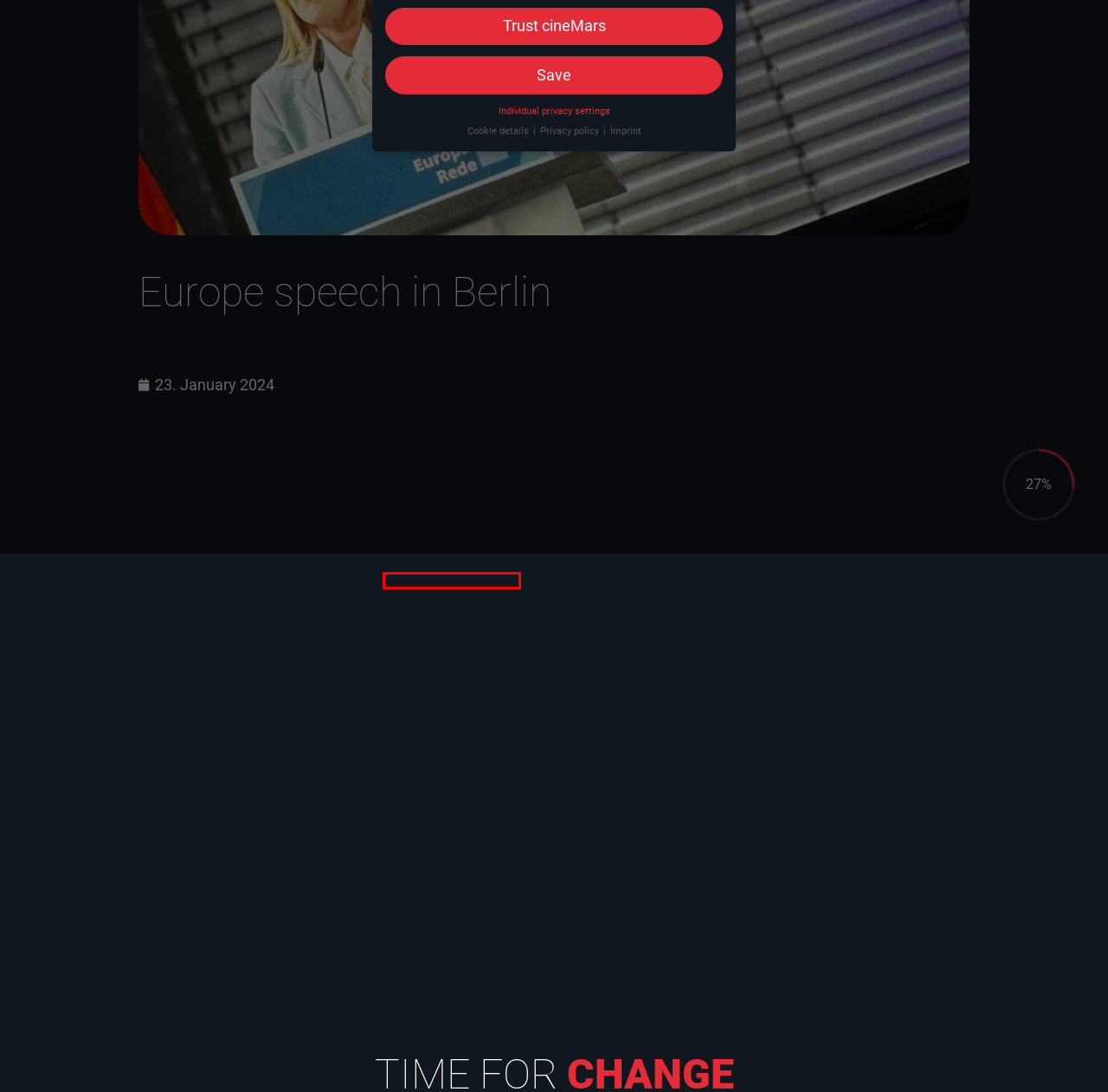Examine the screenshot of a webpage featuring a red bounding box and identify the best matching webpage description for the new page that results from clicking the element within the box. Here are the options:
A. Imprint - cineMars
B. Partner - cineMars
C. WordPress Cookie Plugin to comply with the GDPR & ePrivacy
D. Privacy policy - cineMars
E. Portfolio - cineMars
F. Europa-Rede in Berlin - cineMars
G. Team - cineMars
H. Contact - cineMars

C